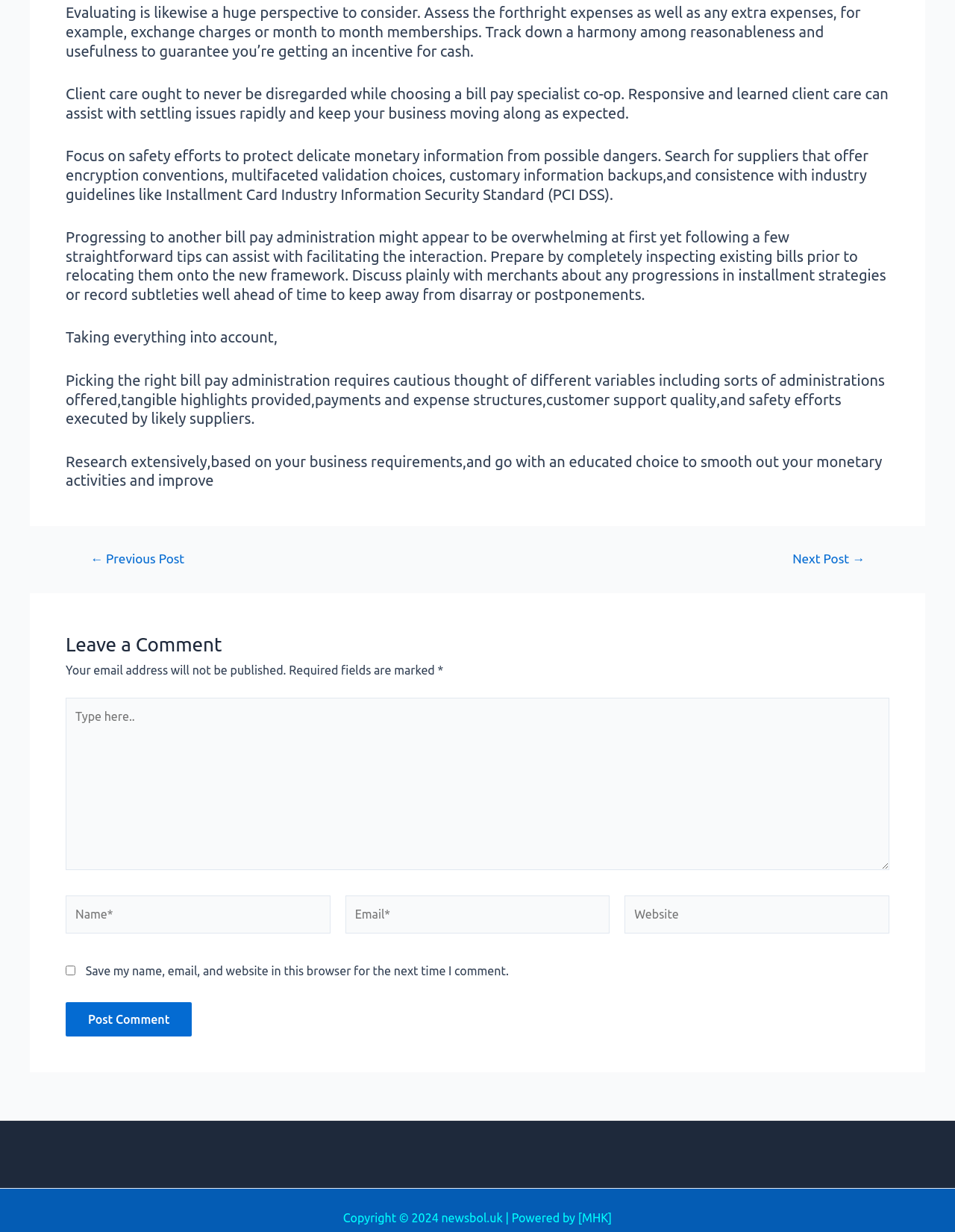What is the purpose of the 'Post Comment' button?
Answer the question with just one word or phrase using the image.

To submit a comment